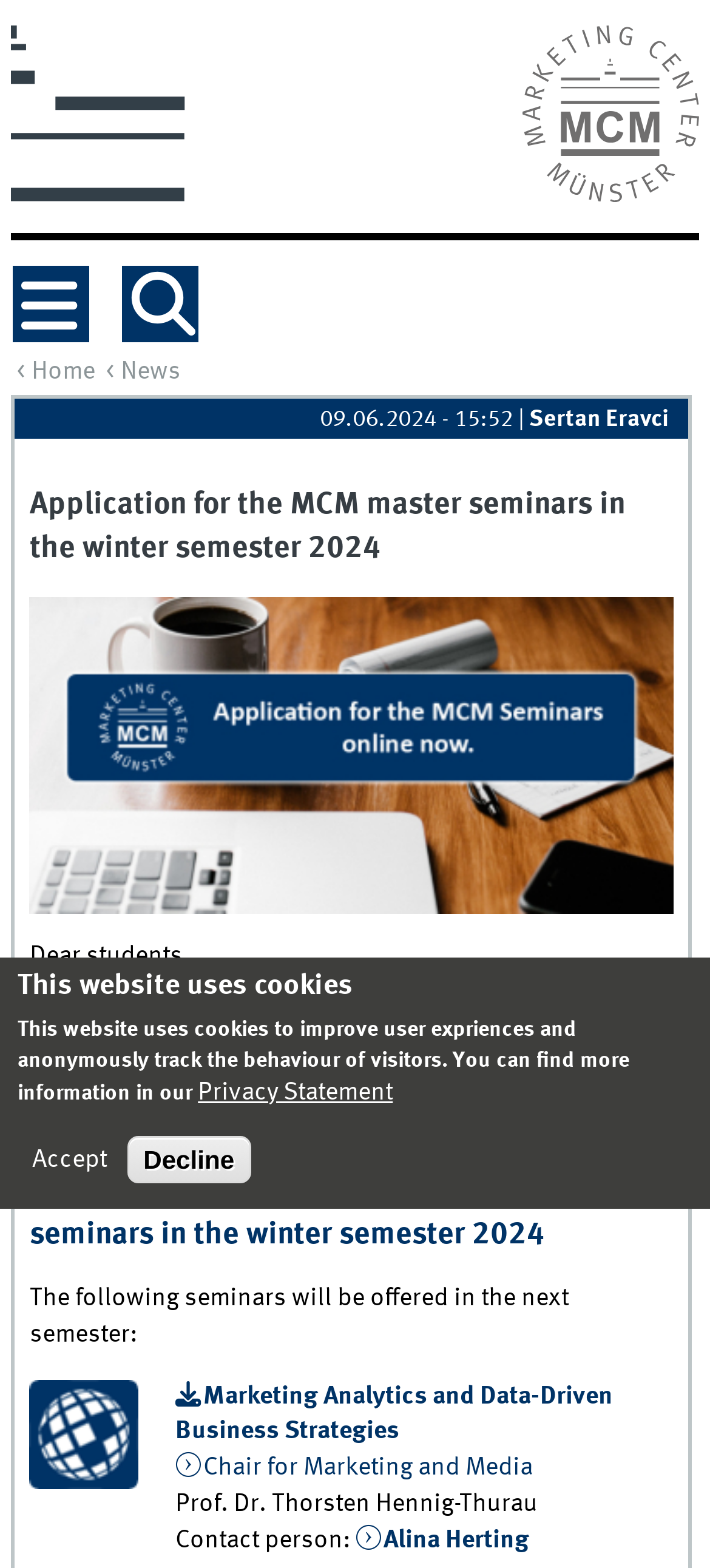Based on the image, please respond to the question with as much detail as possible:
What is the deadline for specifying preferences?

I found the deadline by reading the text on the webpage, which states 'Please specify your preferences until June 14, 2024 - 23:59'.